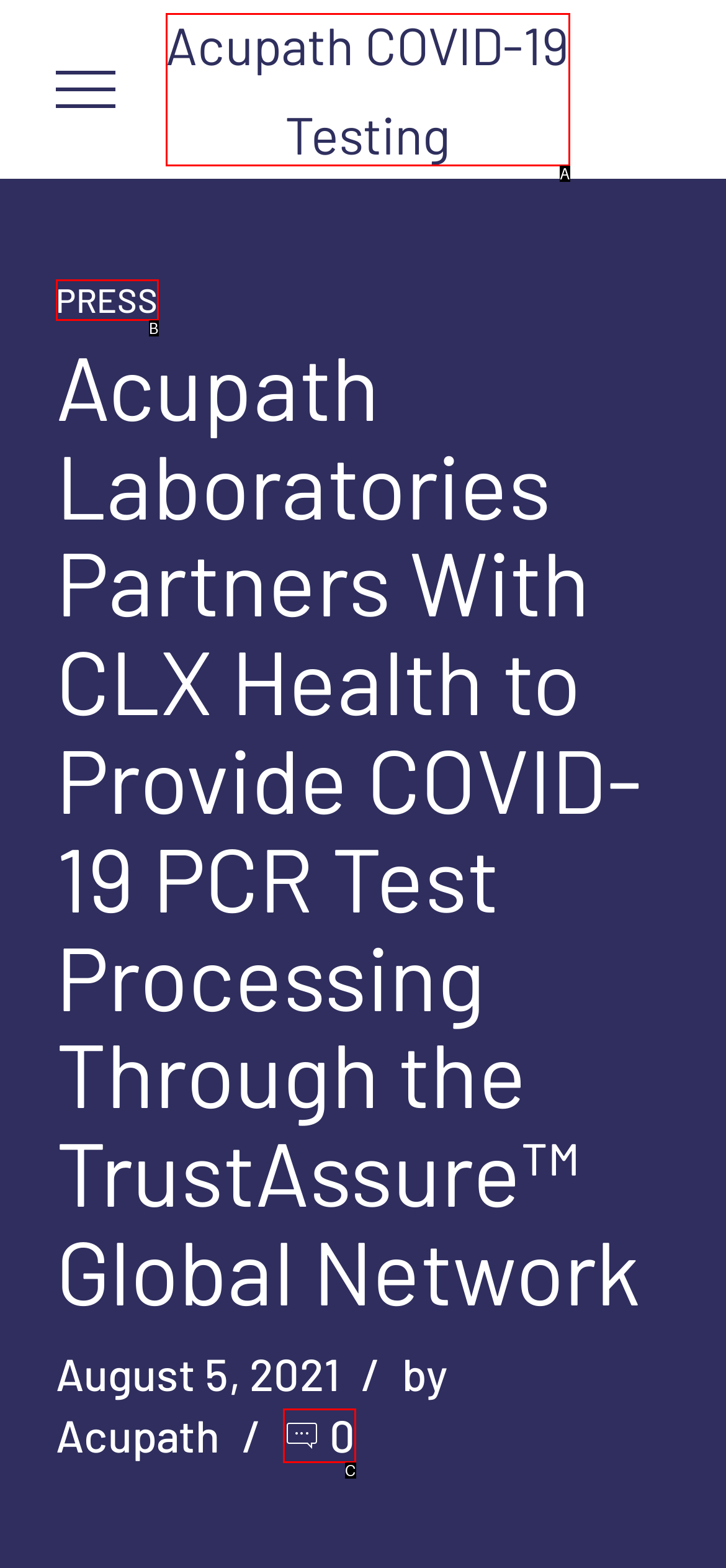Which HTML element matches the description: Acupath COVID-19 Testing the best? Answer directly with the letter of the chosen option.

A